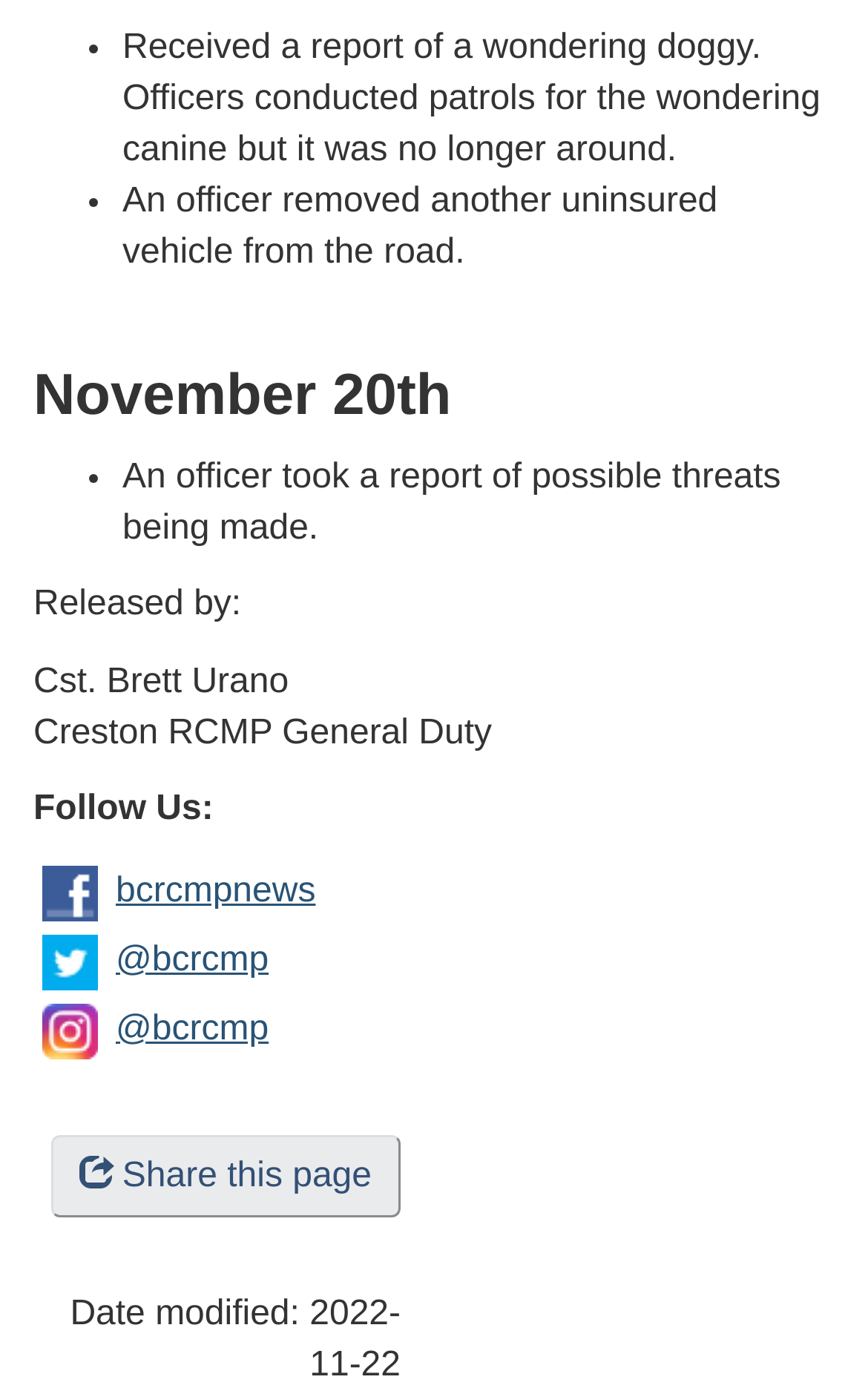Please provide a comprehensive response to the question based on the details in the image: What is the date of the report?

The date of the report can be found in the heading 'November 20th' which is located at the top of the webpage, indicating the date when the reported incidents occurred.